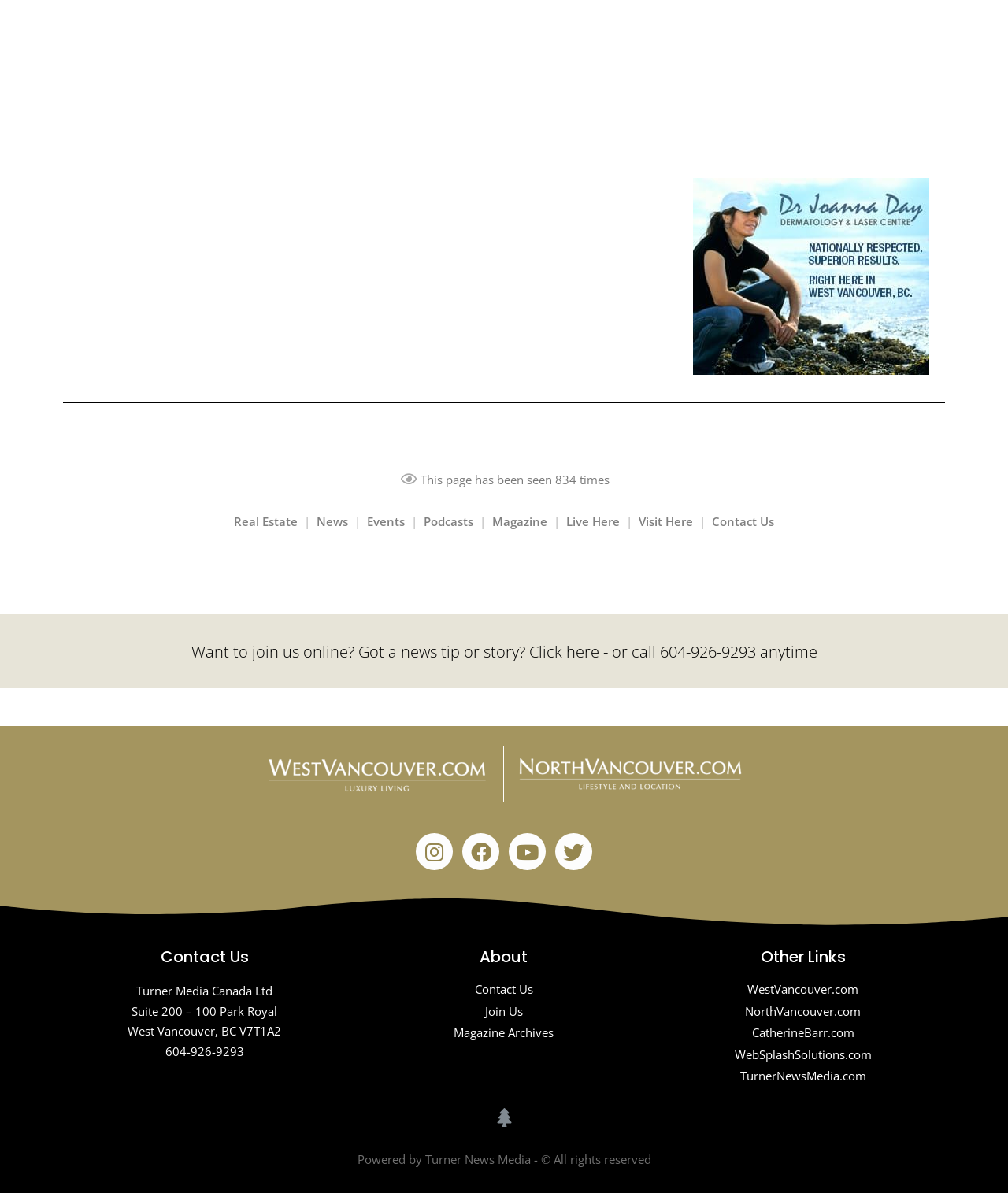Please locate the UI element described by "NorthVancouver.com" and provide its bounding box coordinates.

[0.648, 0.84, 0.945, 0.855]